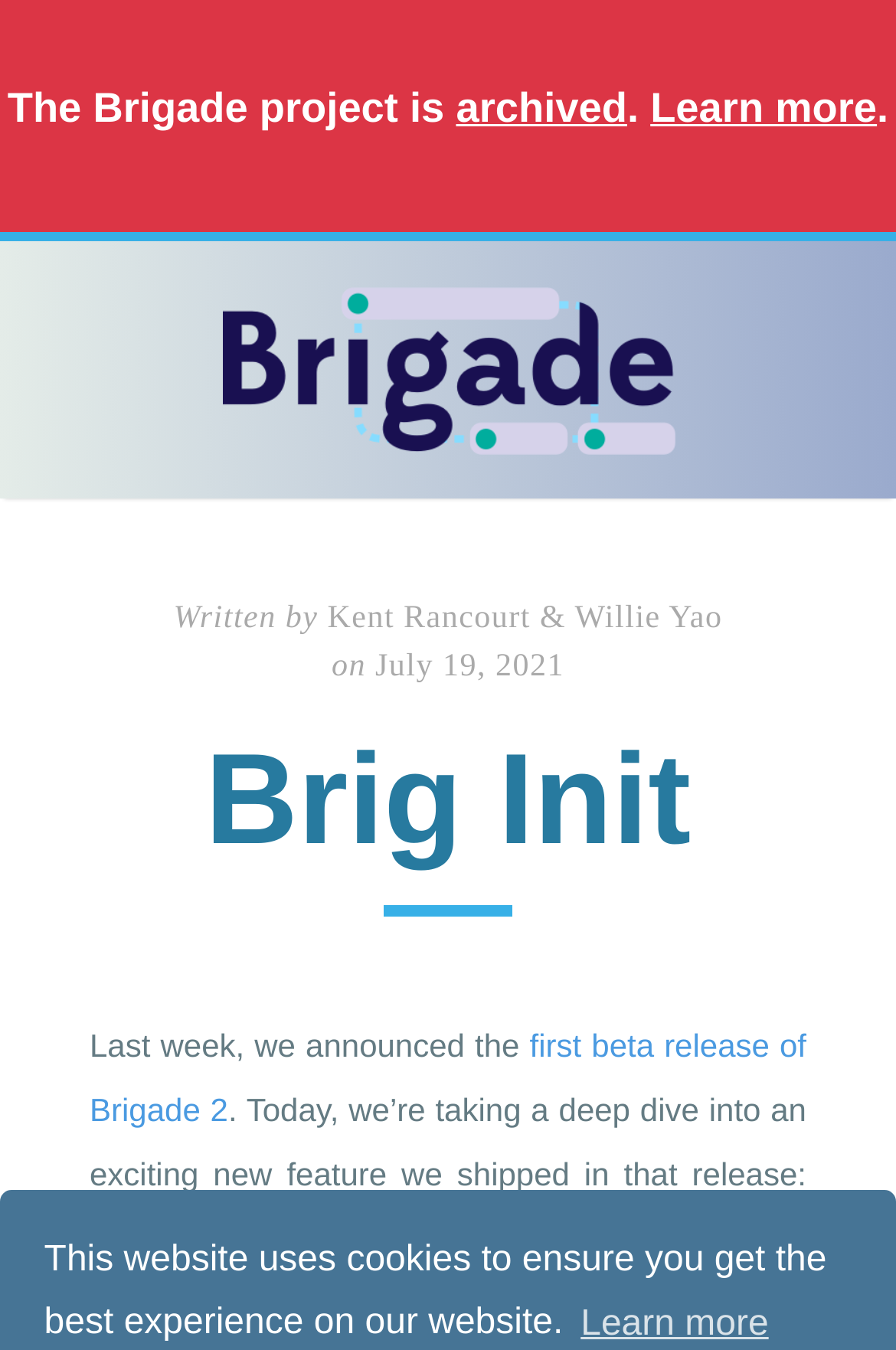Please analyze the image and provide a thorough answer to the question:
What is the date of the blog post?

I obtained the answer by looking at the time element '' which contains the static text 'July 19, 2021', indicating the date of the blog post.